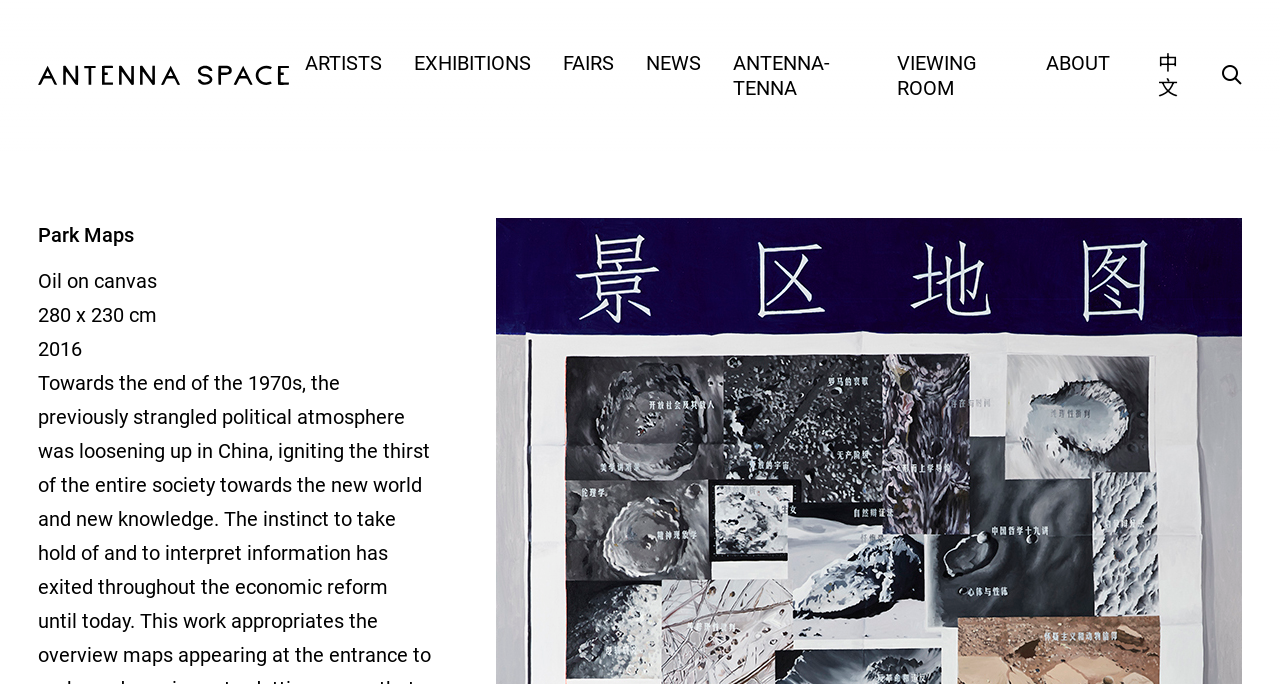Please find the bounding box coordinates of the element that needs to be clicked to perform the following instruction: "switch to Chinese". The bounding box coordinates should be four float numbers between 0 and 1, represented as [left, top, right, bottom].

[0.905, 0.075, 0.921, 0.146]